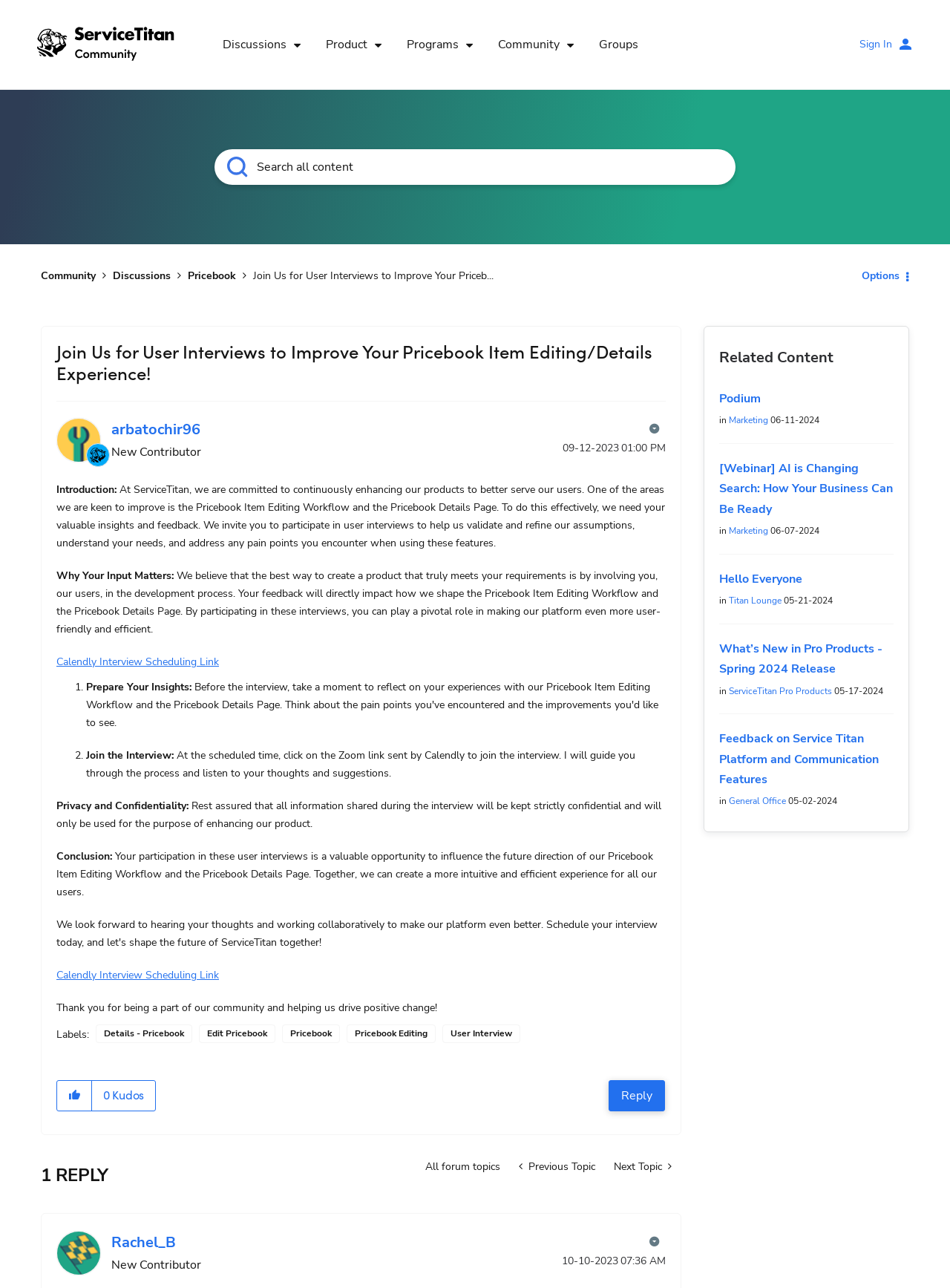Pinpoint the bounding box coordinates of the clickable element needed to complete the instruction: "Sign In". The coordinates should be provided as four float numbers between 0 and 1: [left, top, right, bottom].

[0.889, 0.03, 0.961, 0.039]